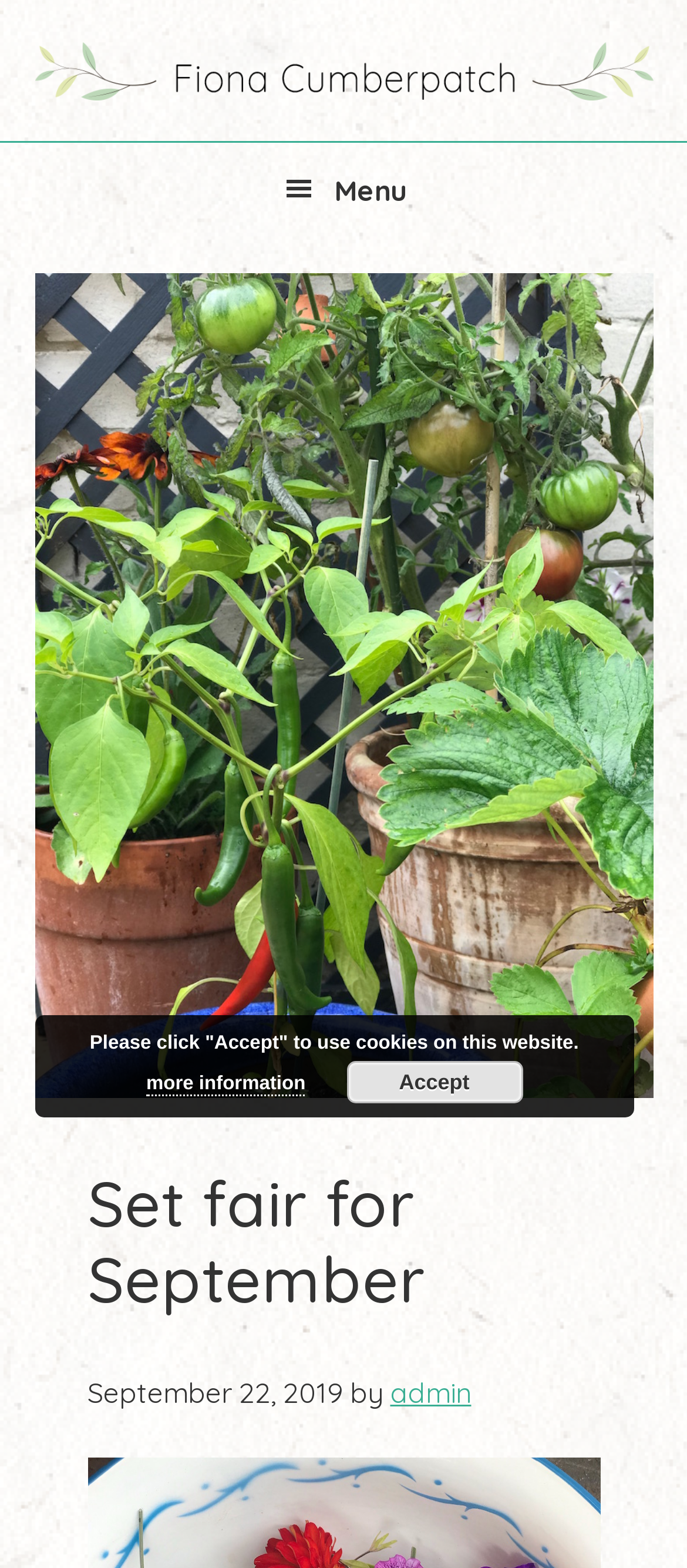Carefully examine the image and provide an in-depth answer to the question: What is the navigation option?

I found the navigation option by looking at the button element with the icon '' and the text 'Menu'.